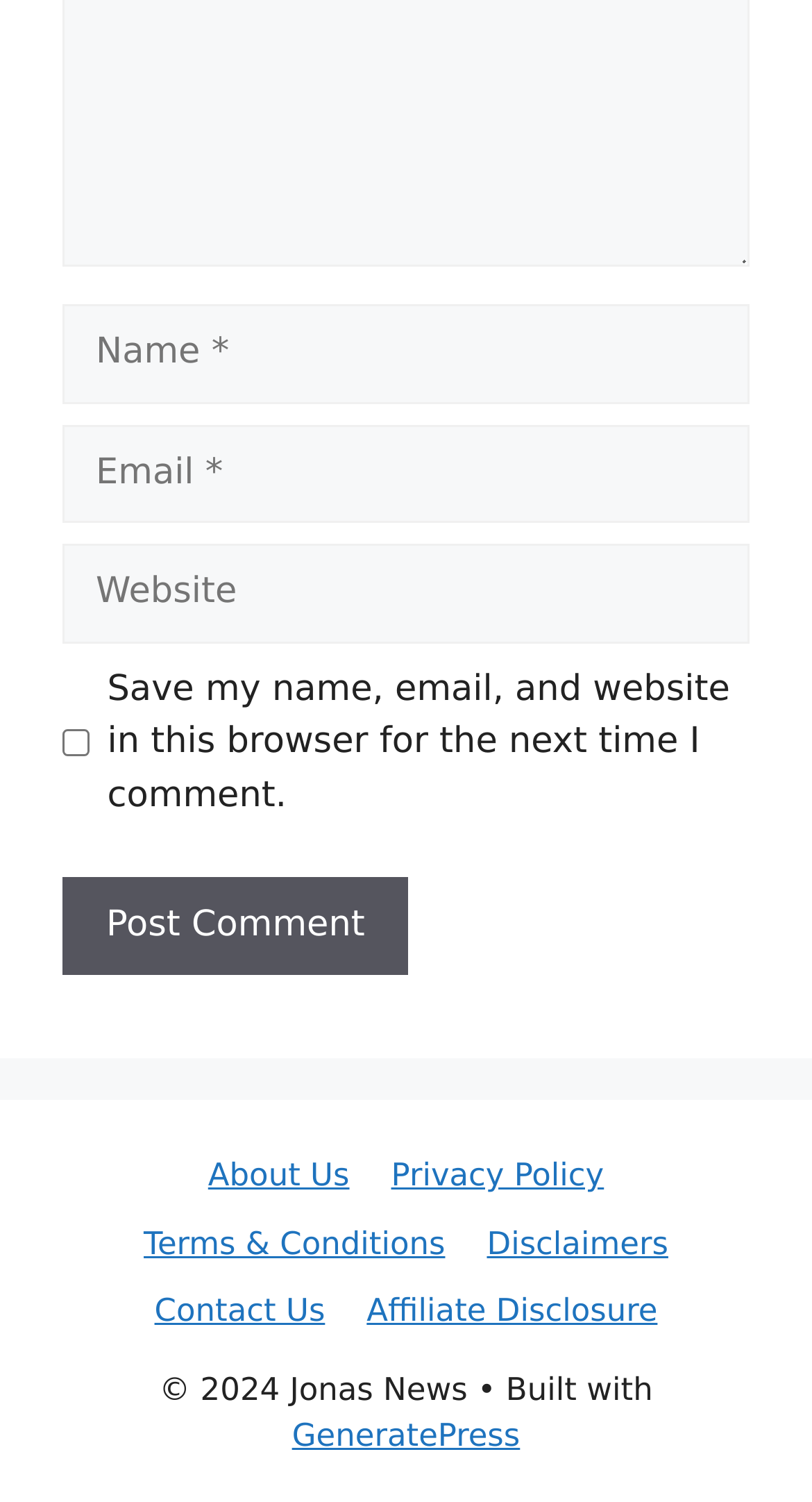Please identify the bounding box coordinates of the element's region that needs to be clicked to fulfill the following instruction: "Check the save my name checkbox". The bounding box coordinates should consist of four float numbers between 0 and 1, i.e., [left, top, right, bottom].

[0.077, 0.486, 0.11, 0.504]